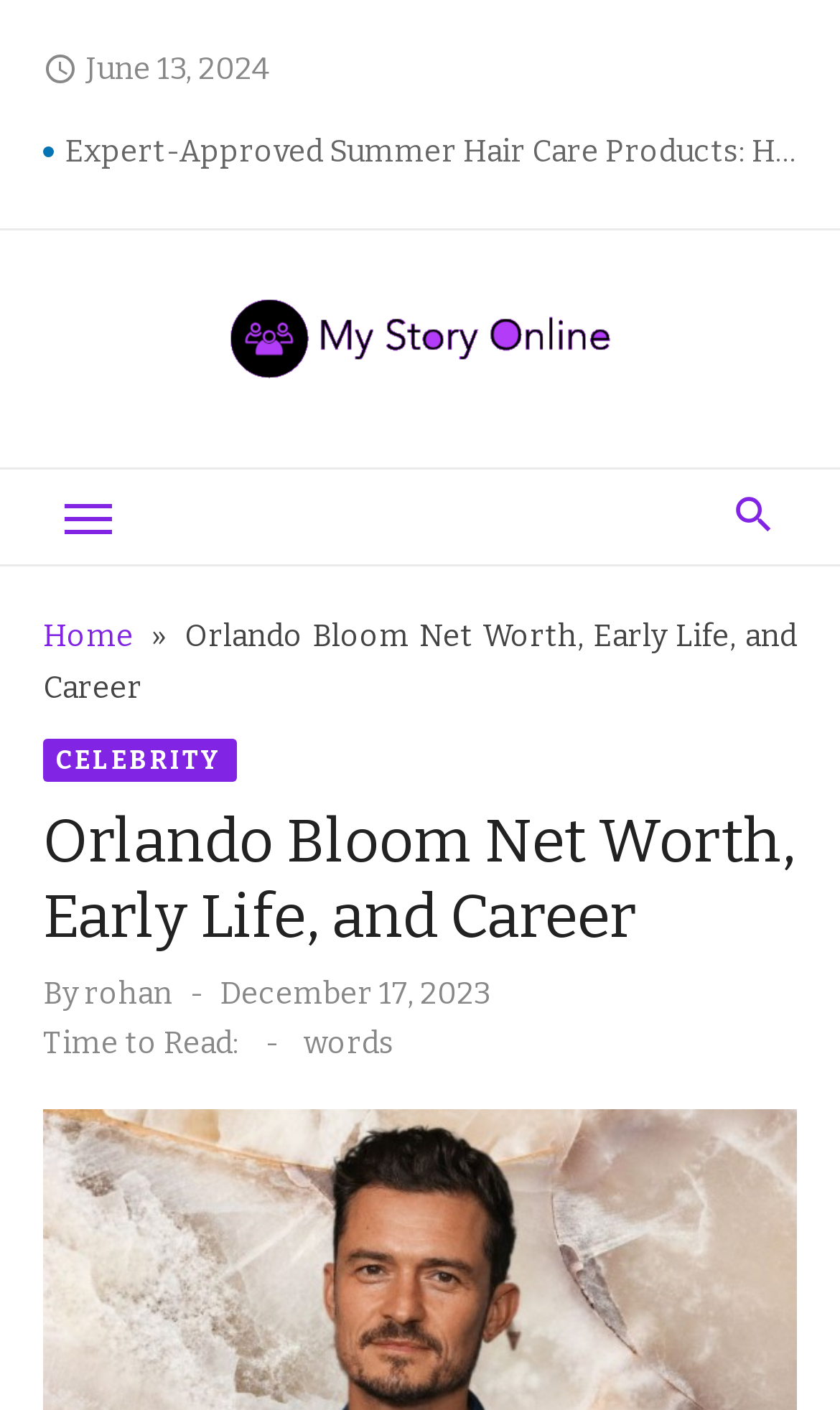Show the bounding box coordinates for the element that needs to be clicked to execute the following instruction: "Explore the article about Kristen Bell". Provide the coordinates in the form of four float numbers between 0 and 1, i.e., [left, top, right, bottom].

[0.077, 0.649, 0.949, 0.695]